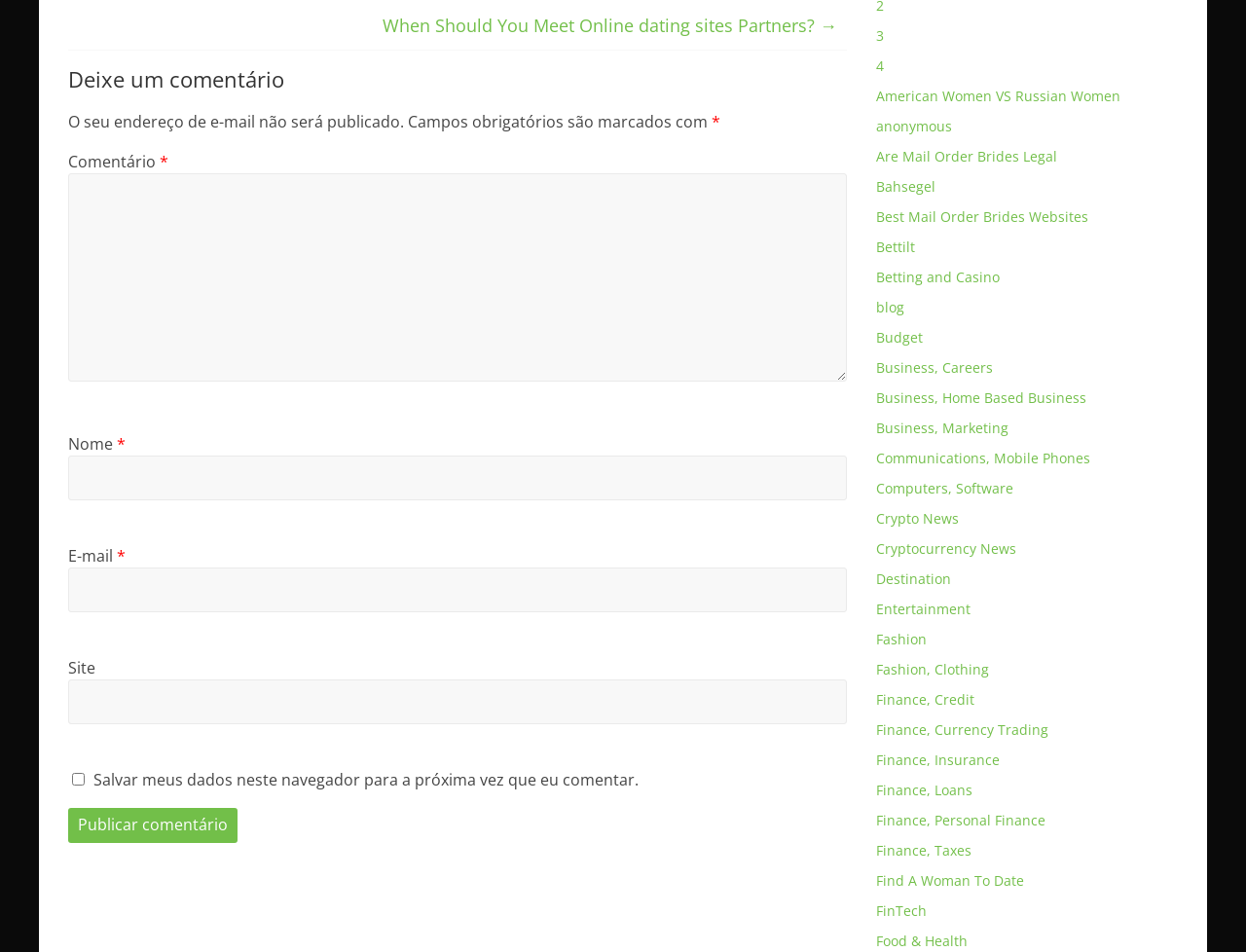Locate the bounding box of the UI element based on this description: "name="submit" value="Publicar comentário"". Provide four float numbers between 0 and 1 as [left, top, right, bottom].

[0.055, 0.849, 0.191, 0.885]